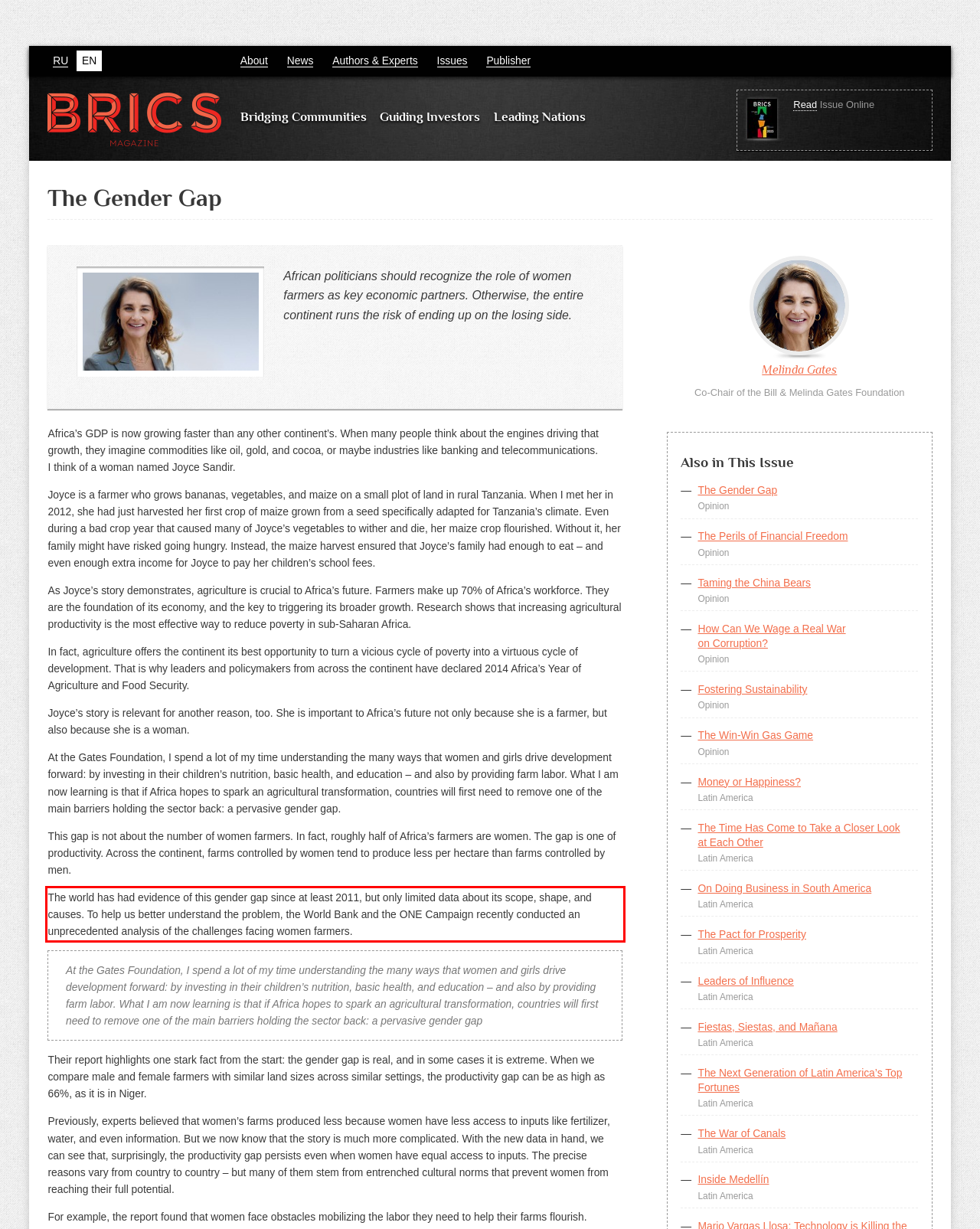You have a screenshot of a webpage with a red bounding box. Identify and extract the text content located inside the red bounding box.

The world has had evidence of this gender gap since at least 2011, but only limited data about its scope, shape, and causes. To help us better understand the problem, the World Bank and the ONE Campaign recently conducted an unprecedented analysis of the challenges facing women farmers.